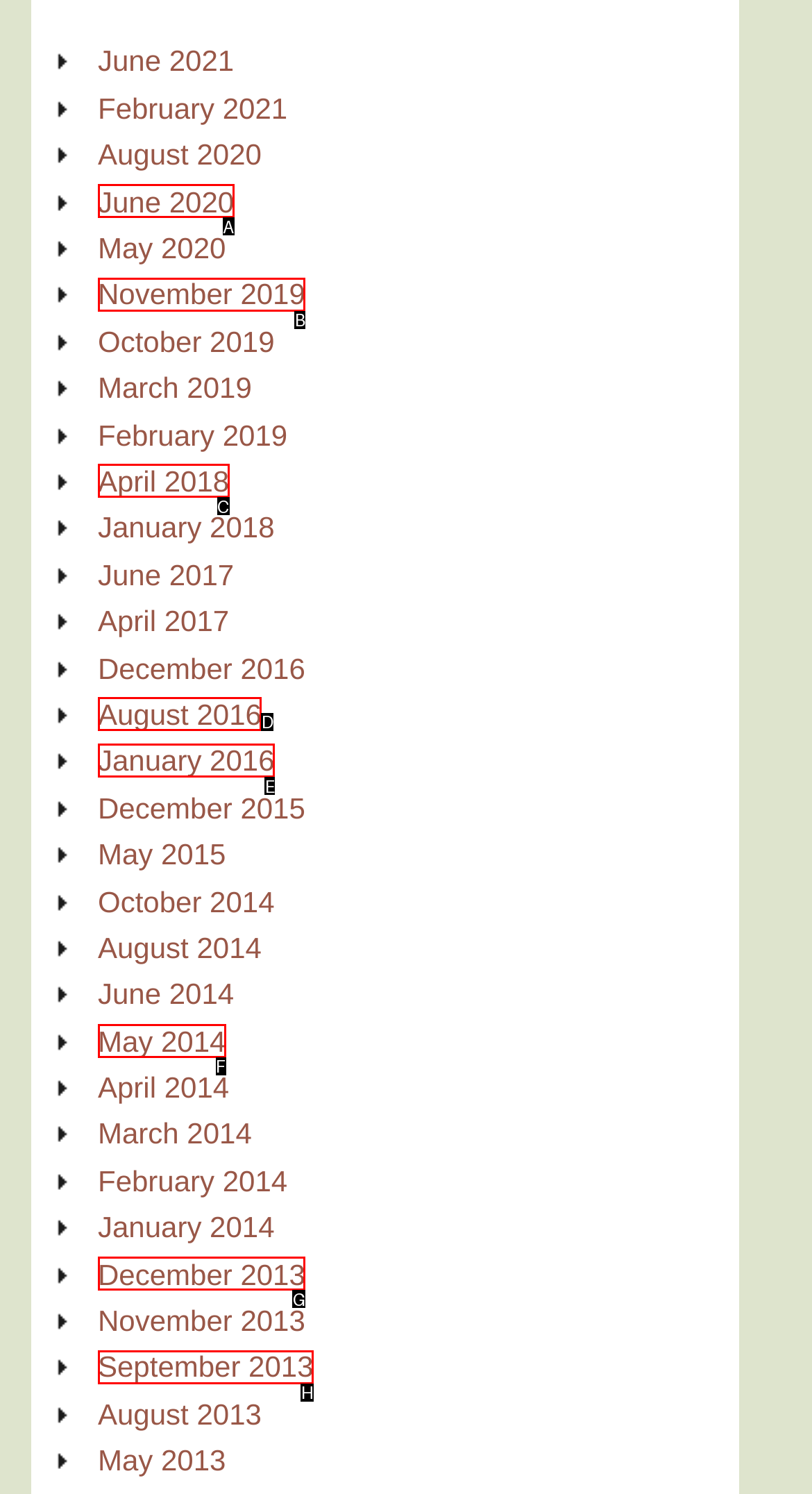Which option should you click on to fulfill this task: view August 2016? Answer with the letter of the correct choice.

D